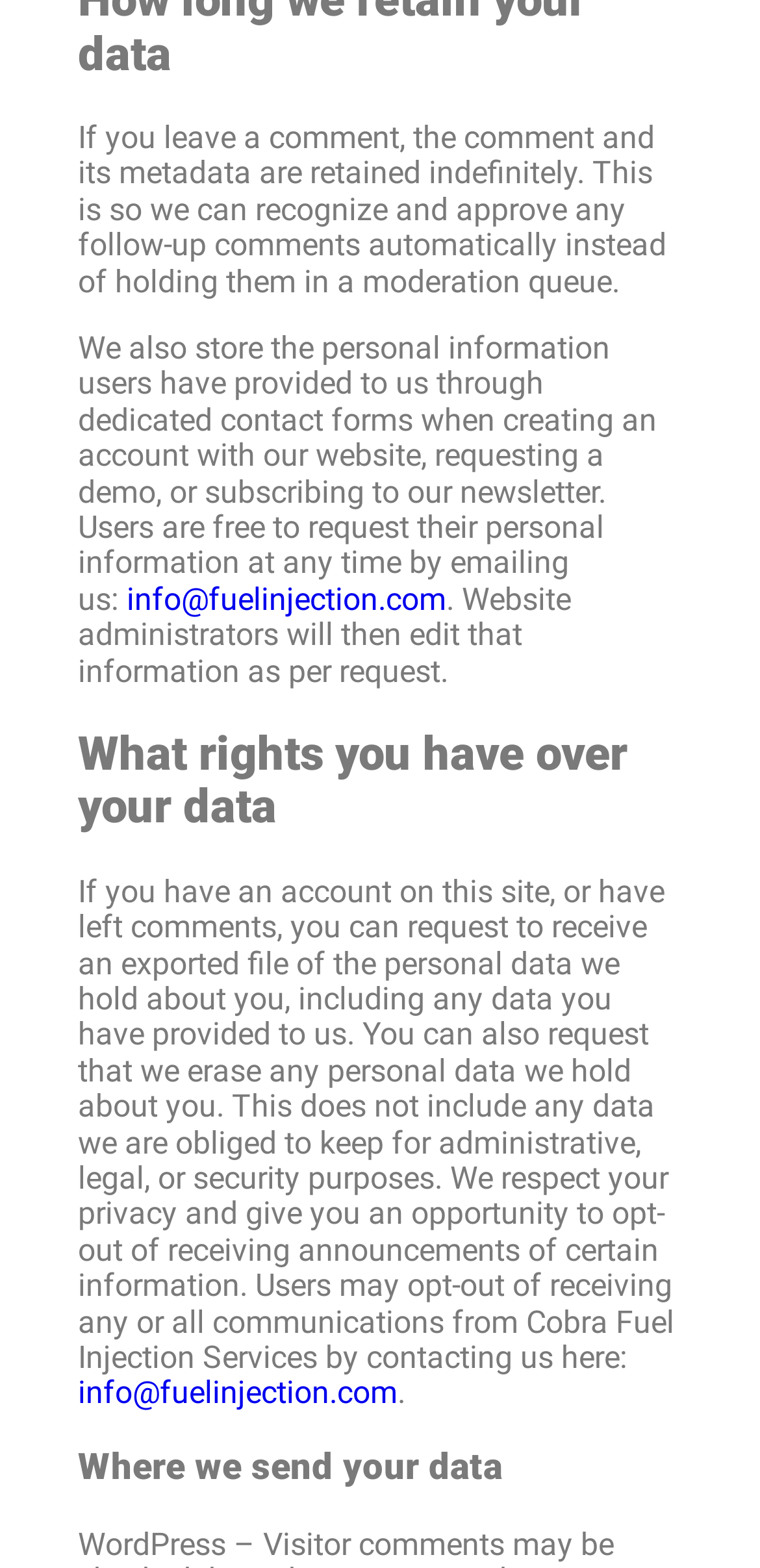Using the provided element description: "info@fuelinjection.com", identify the bounding box coordinates. The coordinates should be four floats between 0 and 1 in the order [left, top, right, bottom].

[0.103, 0.877, 0.523, 0.9]